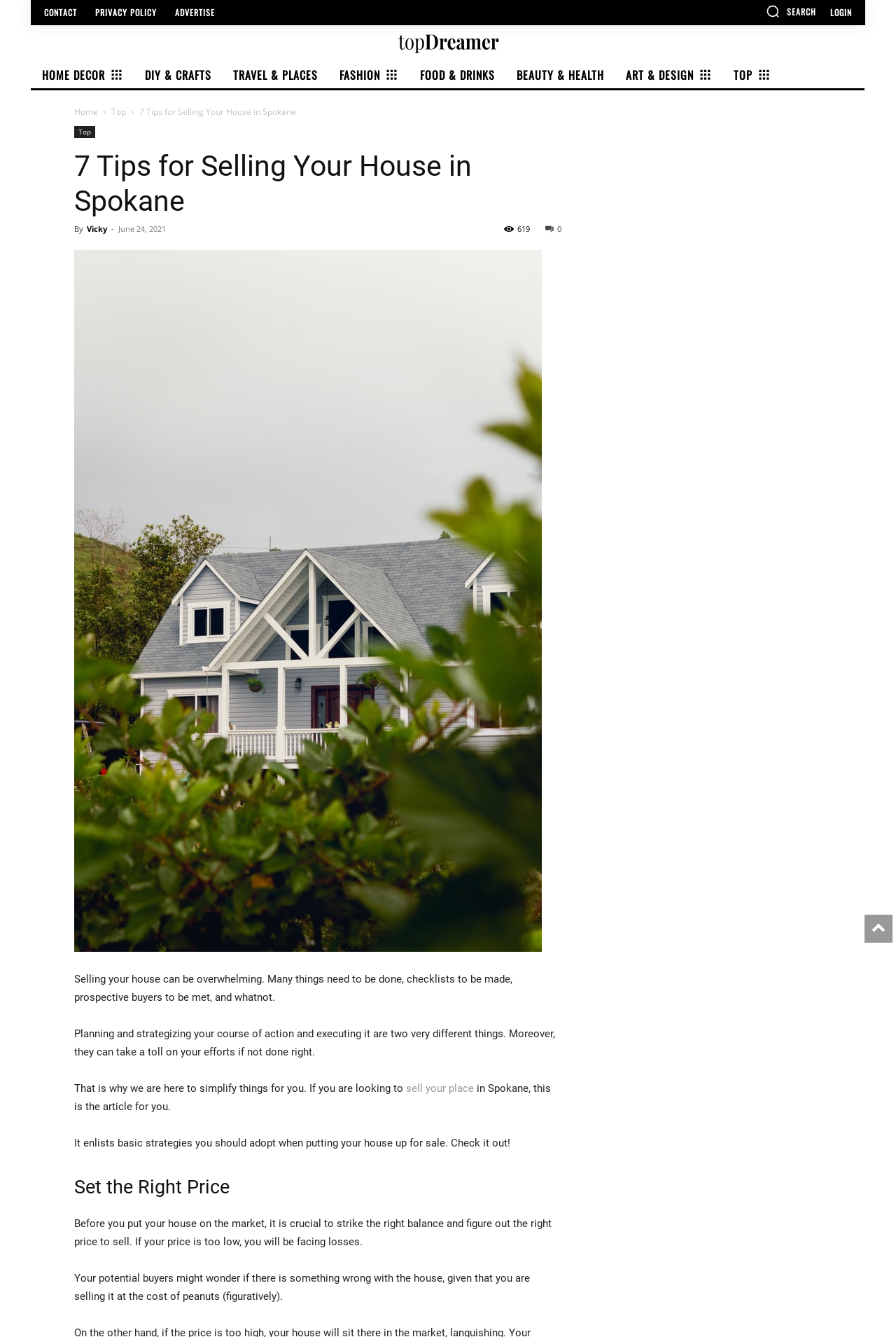Provide the bounding box coordinates of the section that needs to be clicked to accomplish the following instruction: "Visit the HOME DECOR page."

[0.034, 0.046, 0.145, 0.066]